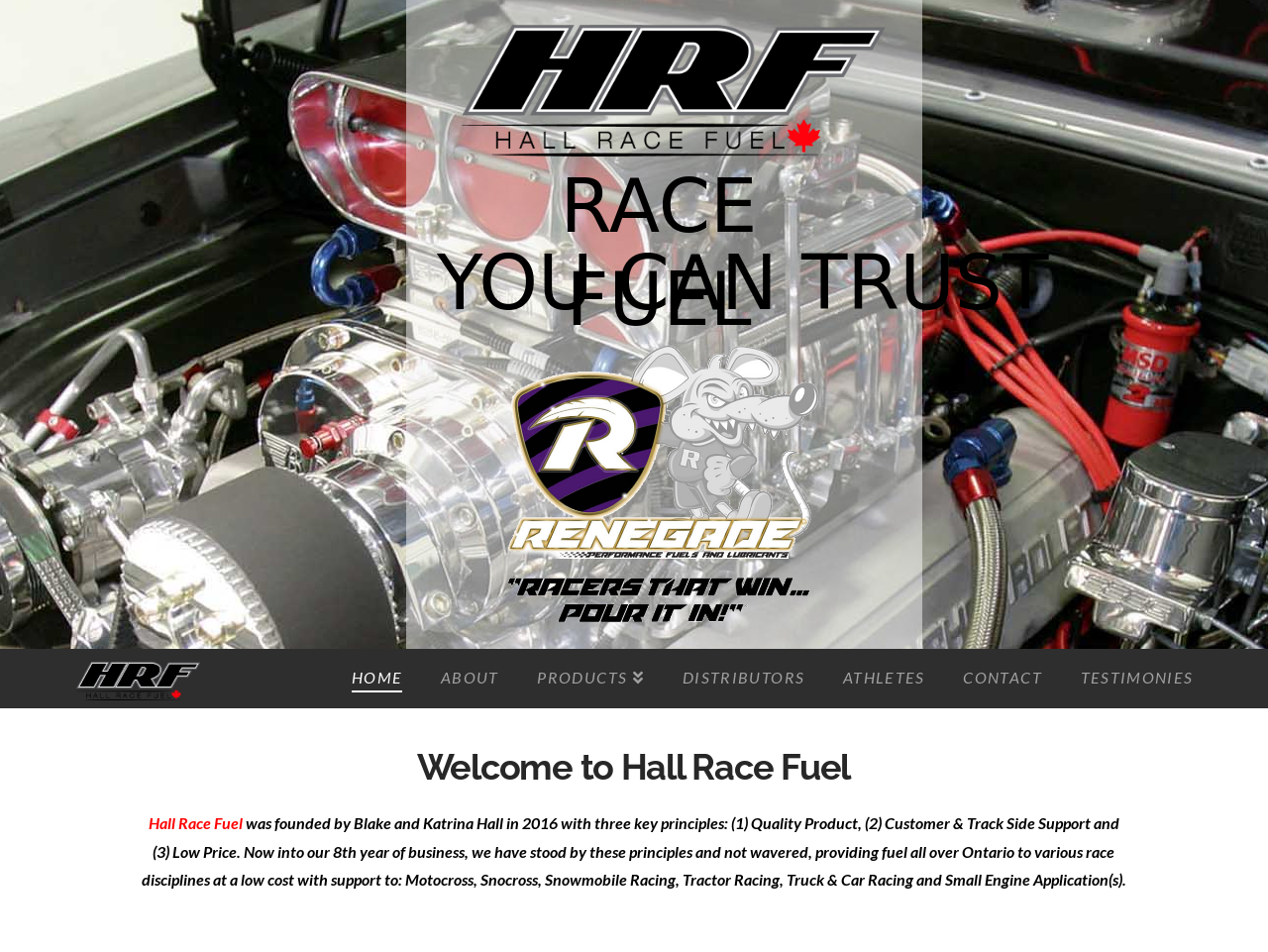Provide the bounding box coordinates of the HTML element described by the text: "parent_node: HOME".

[0.06, 0.695, 0.158, 0.736]